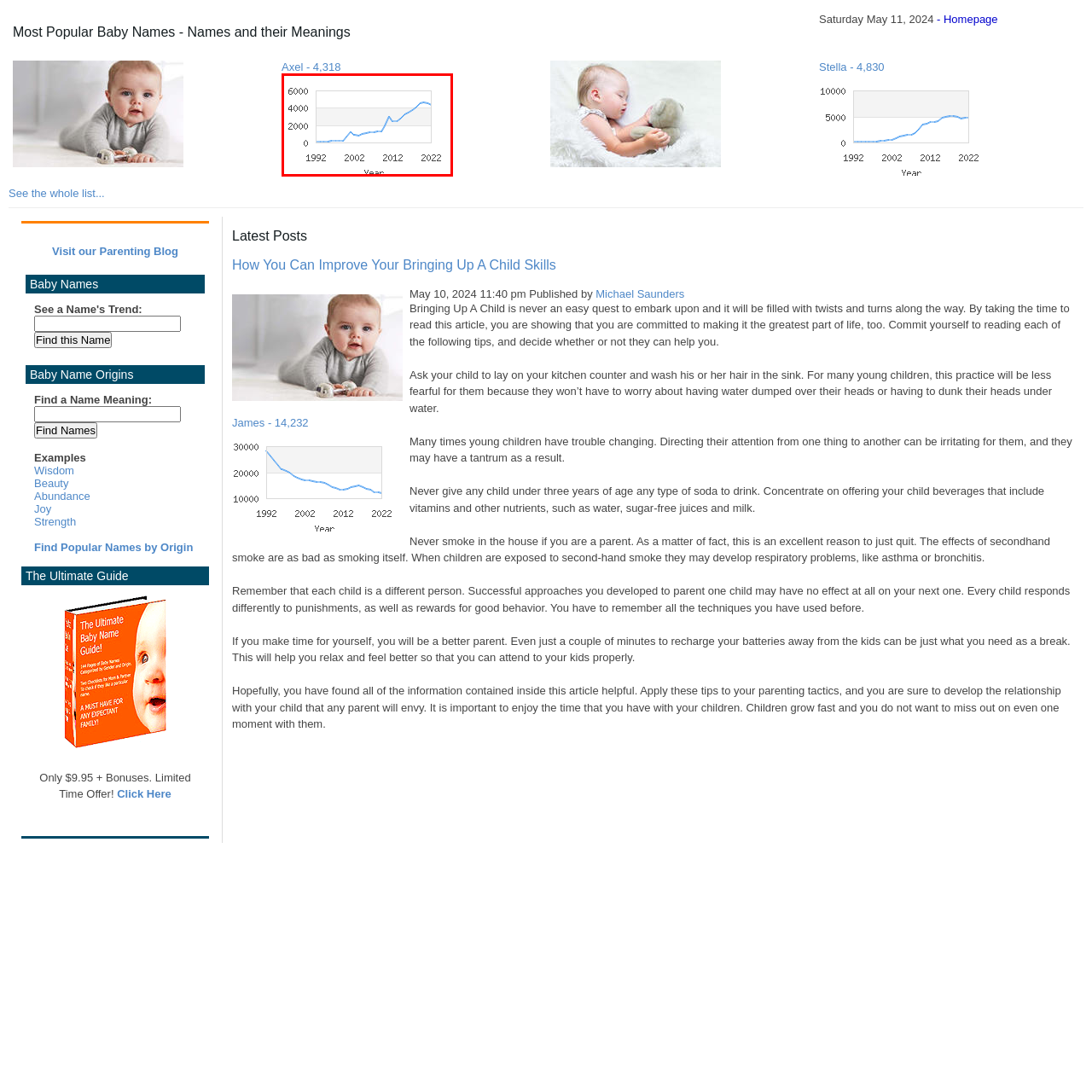What is the trend observed in the graph after 2012?
Look closely at the portion of the image highlighted by the red bounding box and provide a comprehensive answer to the question.

According to the caption, the graph shows a gradual upward trend in the number of baby names being recorded, especially noted in the years following 2012, suggesting an increase in the popularity of specific baby names.